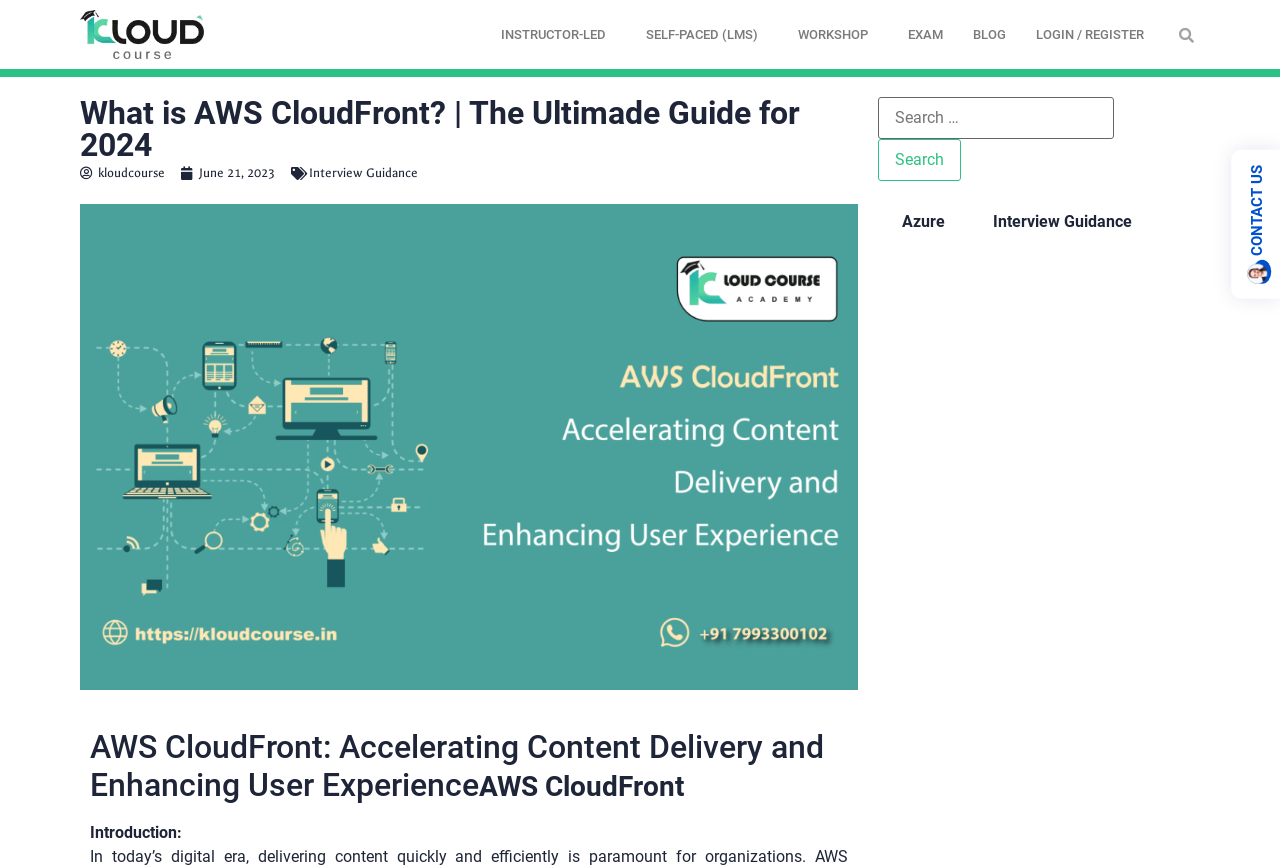Determine the bounding box coordinates in the format (top-left x, top-left y, bottom-right x, bottom-right y). Ensure all values are floating point numbers between 0 and 1. Identify the bounding box of the UI element described by: Azure

[0.686, 0.232, 0.757, 0.28]